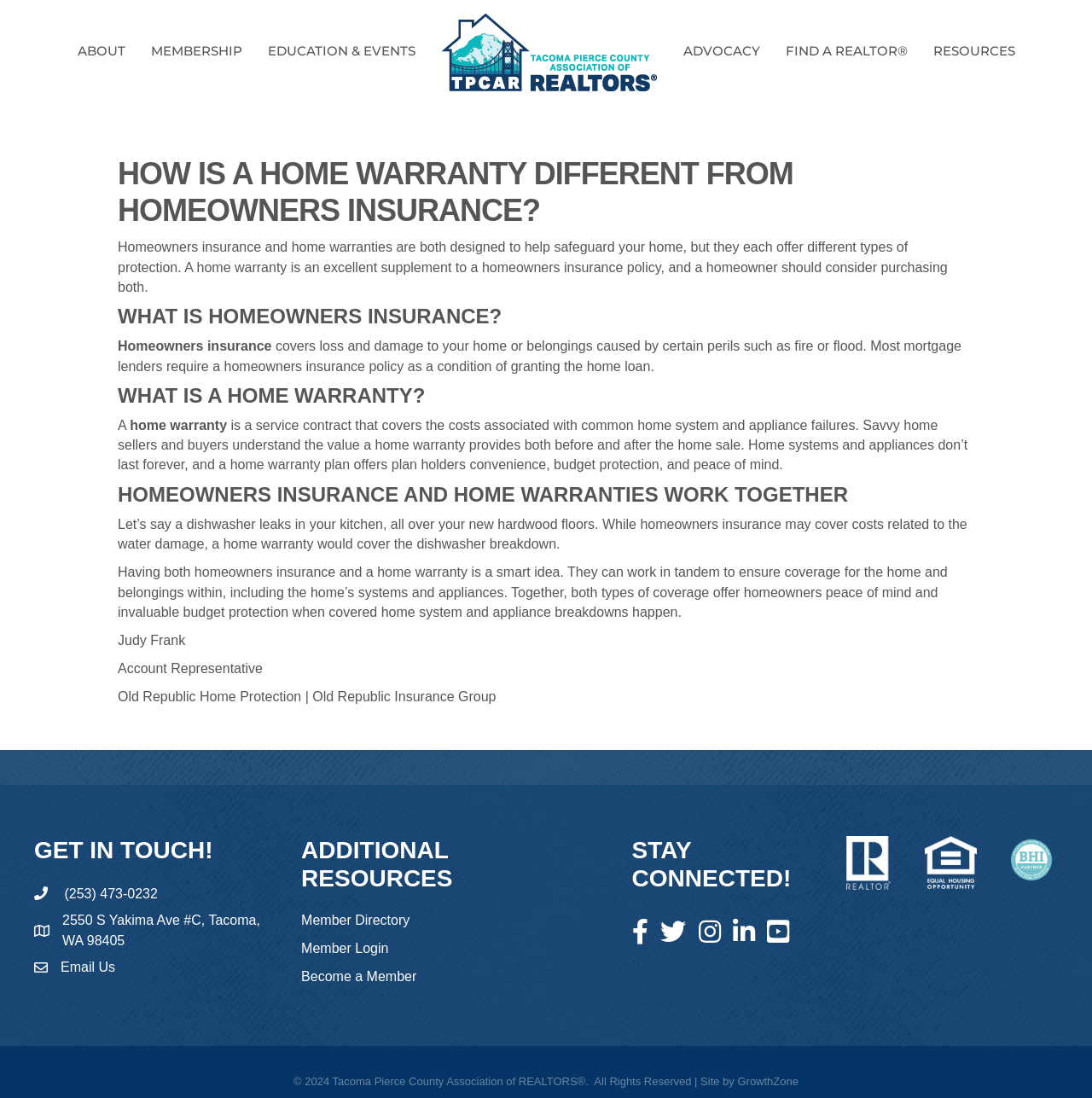Extract the bounding box of the UI element described as: "Become a Member".

[0.276, 0.883, 0.381, 0.896]